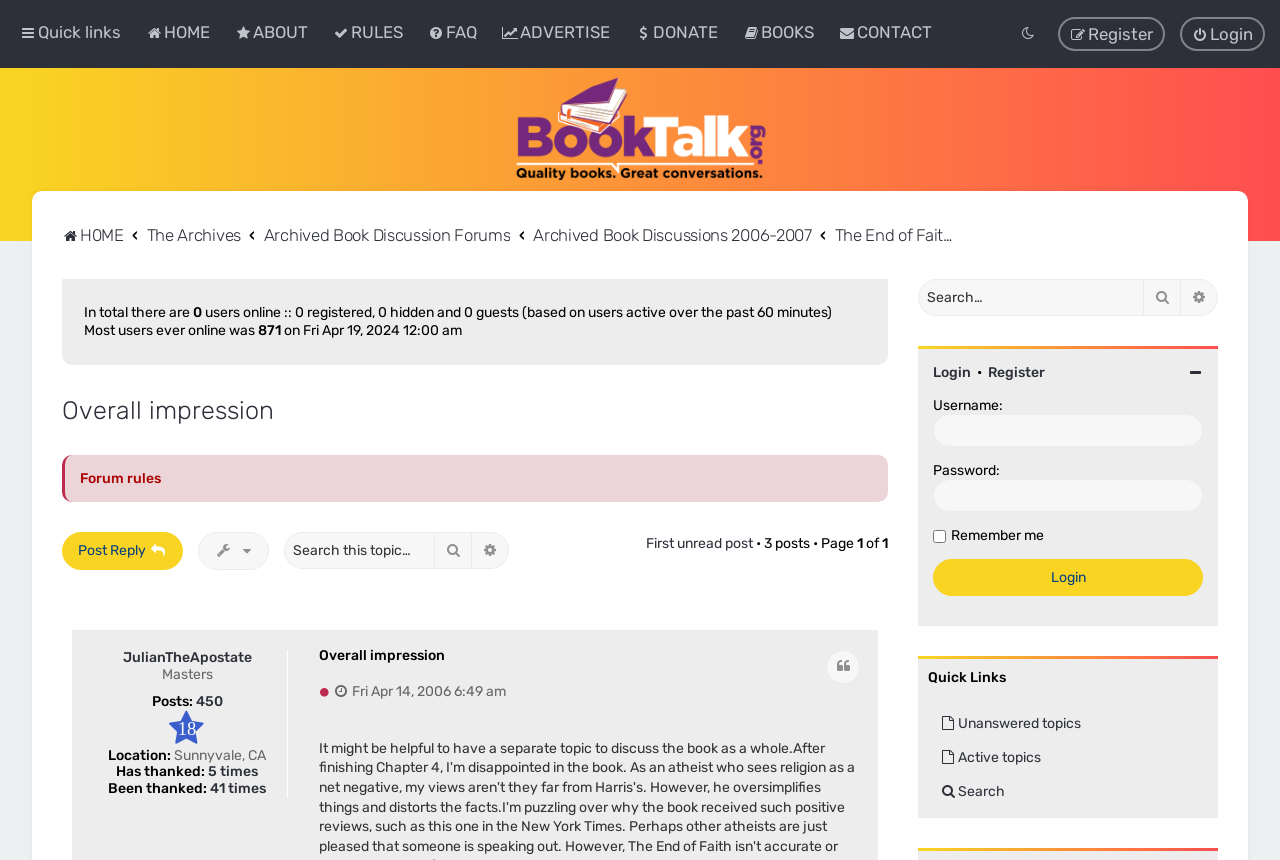What is the topic of the discussion?
Refer to the image and respond with a one-word or short-phrase answer.

Overall impression